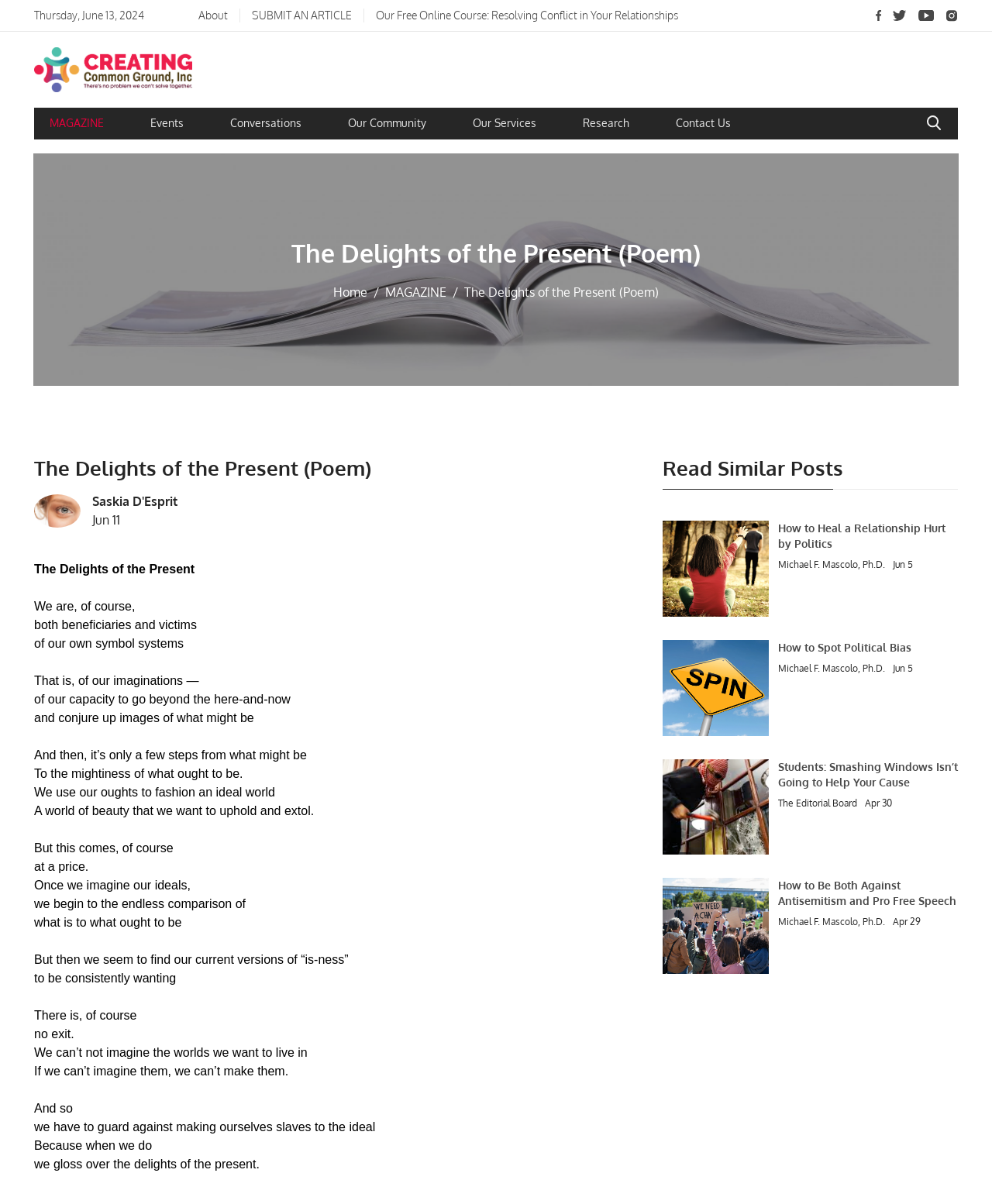Describe all the key features of the webpage in detail.

This webpage appears to be an article or blog post from an online magazine or publication. At the top of the page, there is a navigation menu with links to various sections, including "About", "SUBMIT AN ARTICLE", and "Our Free Online Course: Resolving Conflict in Your Relationships". Below this menu, there are several social media links represented by small images.

The main content of the page is a poem titled "The Delights of the Present (Poem)" which is displayed prominently in the center of the page. The poem is divided into several stanzas, each with a few lines of text. The text is written in a philosophical and introspective tone, discussing the human imagination and its role in shaping our perceptions of reality.

To the right of the poem, there is a sidebar with a heading "Read Similar Posts" and a list of article titles, each with a link and a brief description. The articles appear to be related to relationships, politics, and social issues.

At the bottom of the page, there is a section with the title "How to Heal a Relationship Hurt by Politics" which includes a brief summary and a link to the full article. Below this, there are three more sections with similar titles, each with a brief summary and a link to the full article. These sections appear to be teasers for other articles on the website.

Overall, the webpage has a clean and organized layout, with a focus on presenting the poem and related articles in a clear and easy-to-read format.